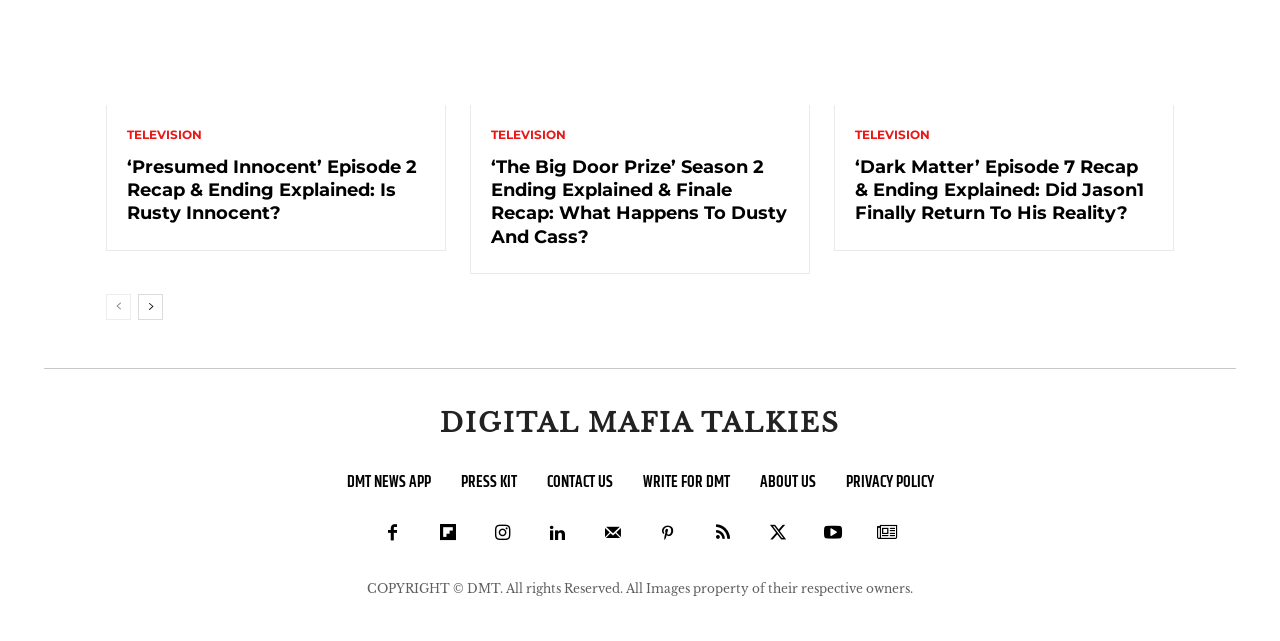Based on the element description DMT News APP, identify the bounding box coordinates for the UI element. The coordinates should be in the format (top-left x, top-left y, bottom-right x, bottom-right y) and within the 0 to 1 range.

[0.271, 0.73, 0.336, 0.777]